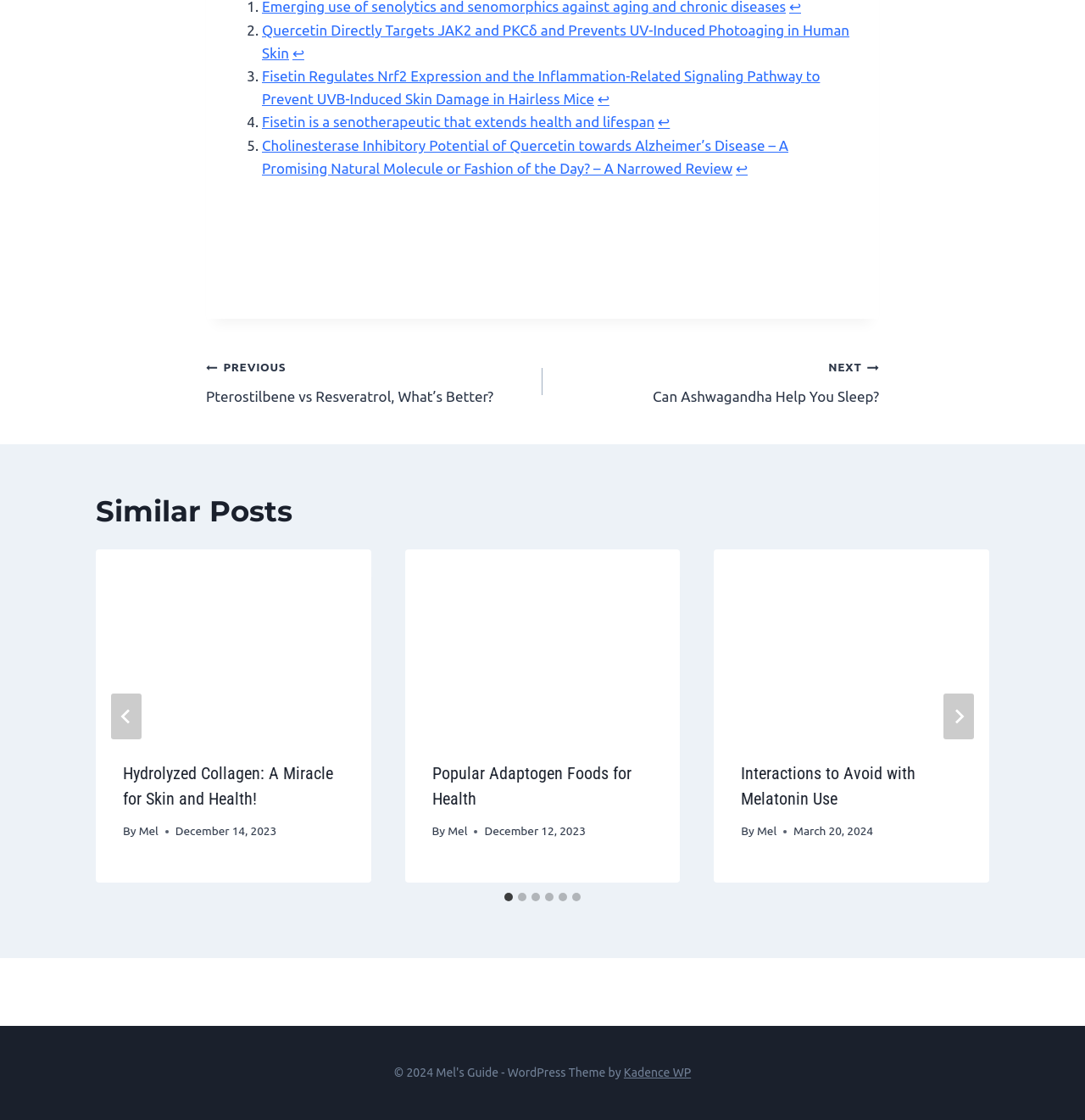Find the bounding box of the UI element described as: "Popular Adaptogen Foods for Health". The bounding box coordinates should be given as four float values between 0 and 1, i.e., [left, top, right, bottom].

[0.398, 0.681, 0.582, 0.722]